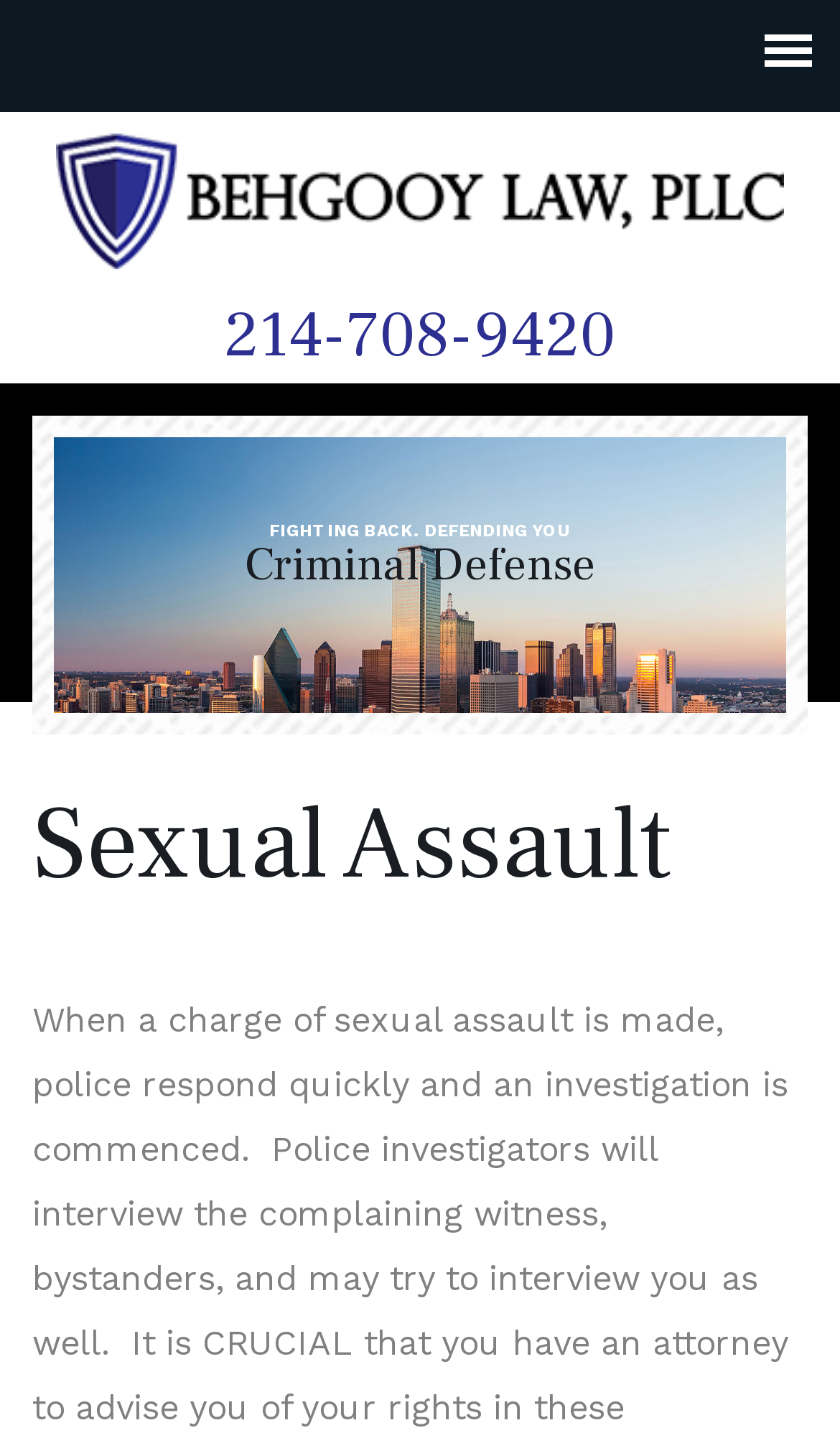Give a concise answer using one word or a phrase to the following question:
What is the phone number on the top?

214-708-9420